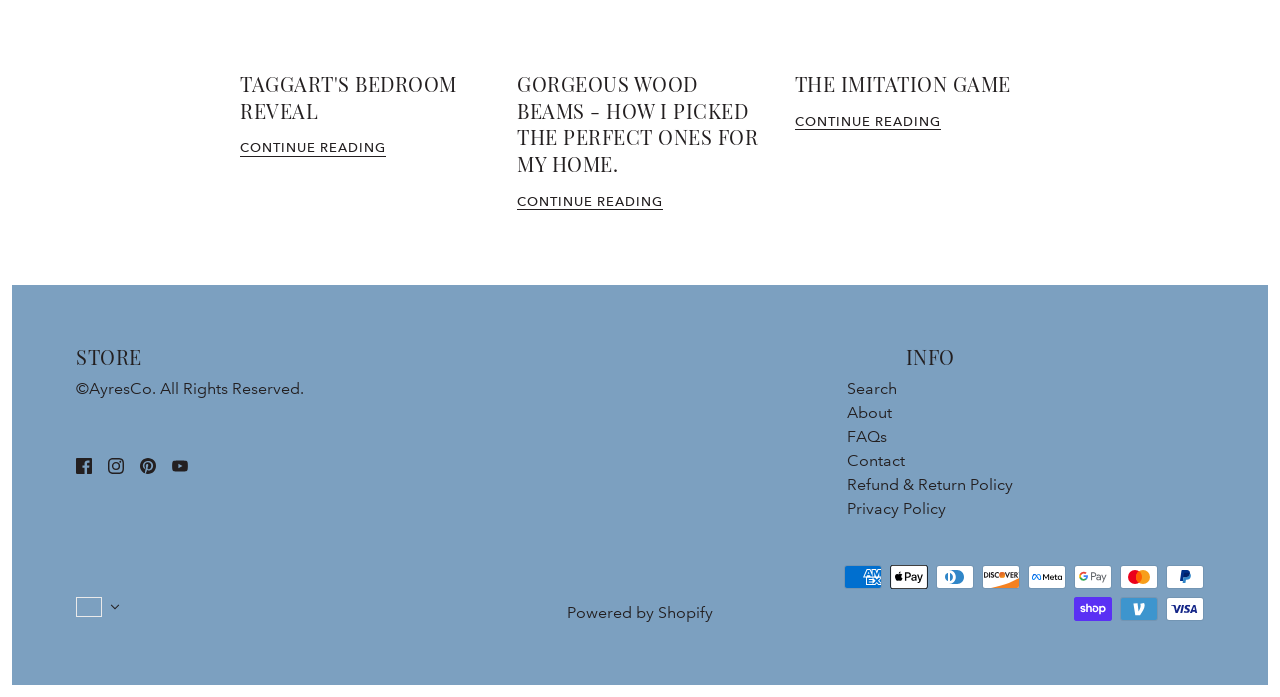Point out the bounding box coordinates of the section to click in order to follow this instruction: "Read GORGEOUS WOOD BEAMS - HOW I PICKED THE PERFECT ONES FOR MY HOME.".

[0.404, 0.1, 0.592, 0.254]